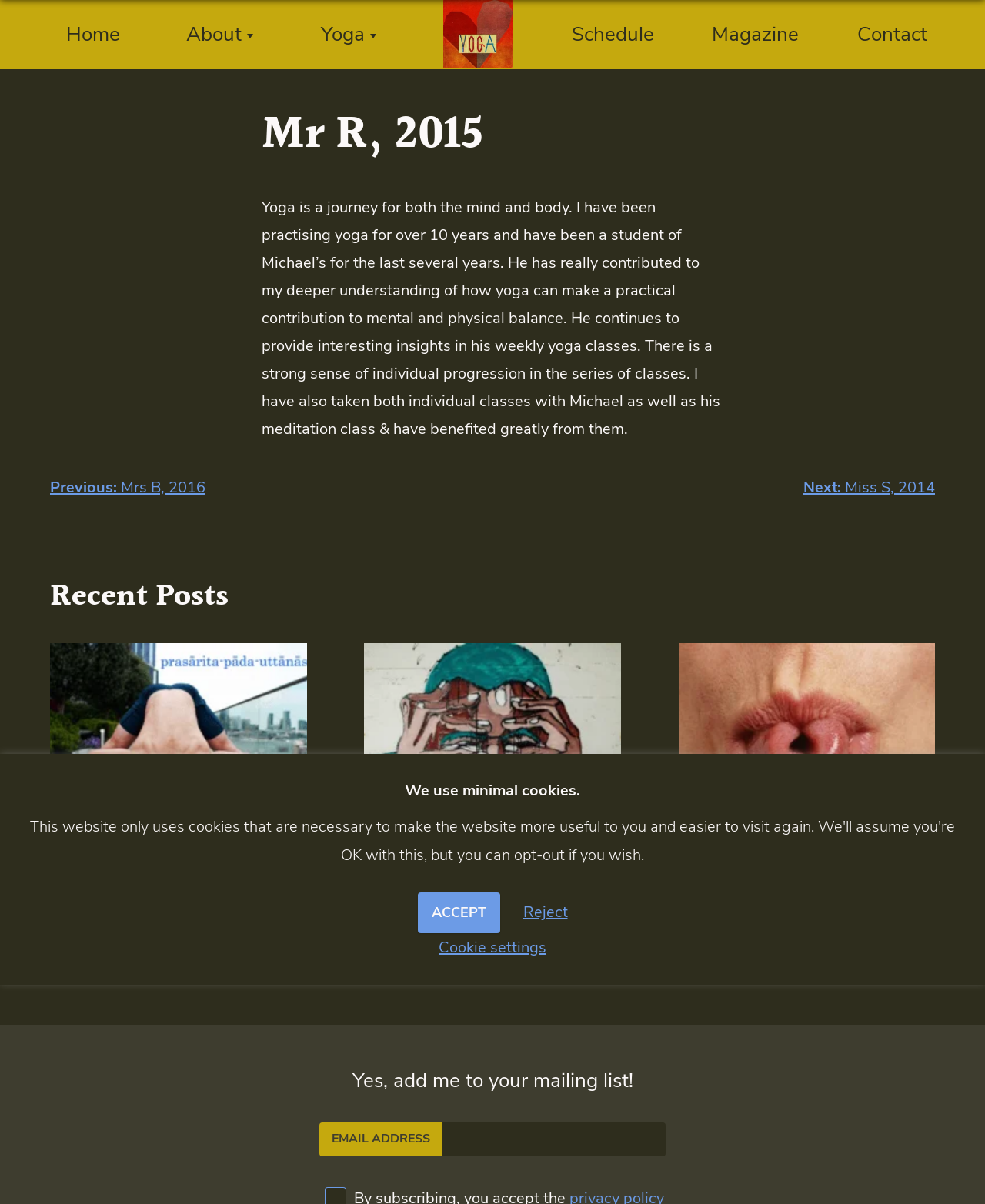Kindly provide the bounding box coordinates of the section you need to click on to fulfill the given instruction: "Read the 'Wide-legged standing forward bend' post".

[0.051, 0.53, 0.311, 0.778]